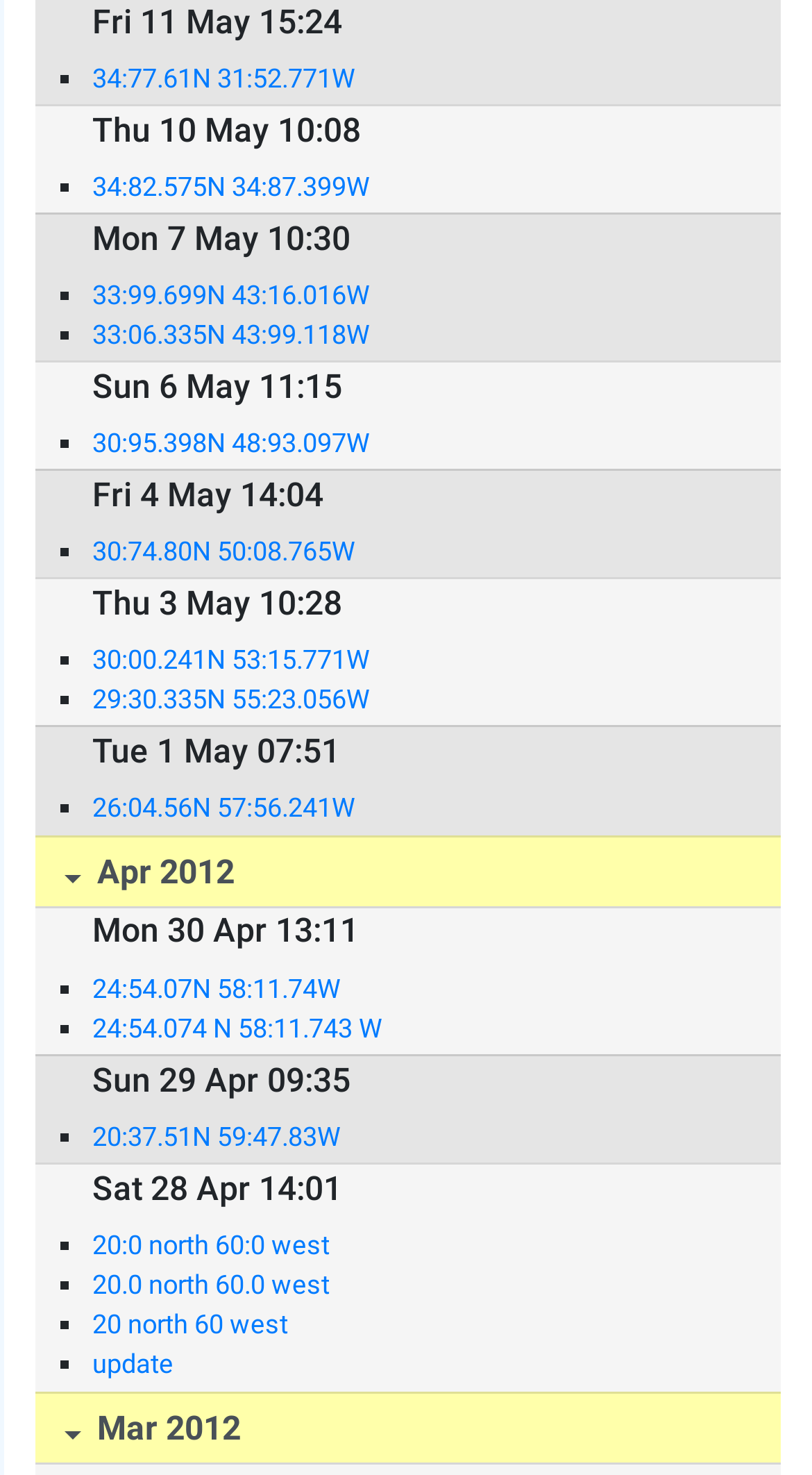Identify the bounding box coordinates of the part that should be clicked to carry out this instruction: "View update".

[0.114, 0.911, 0.91, 0.938]